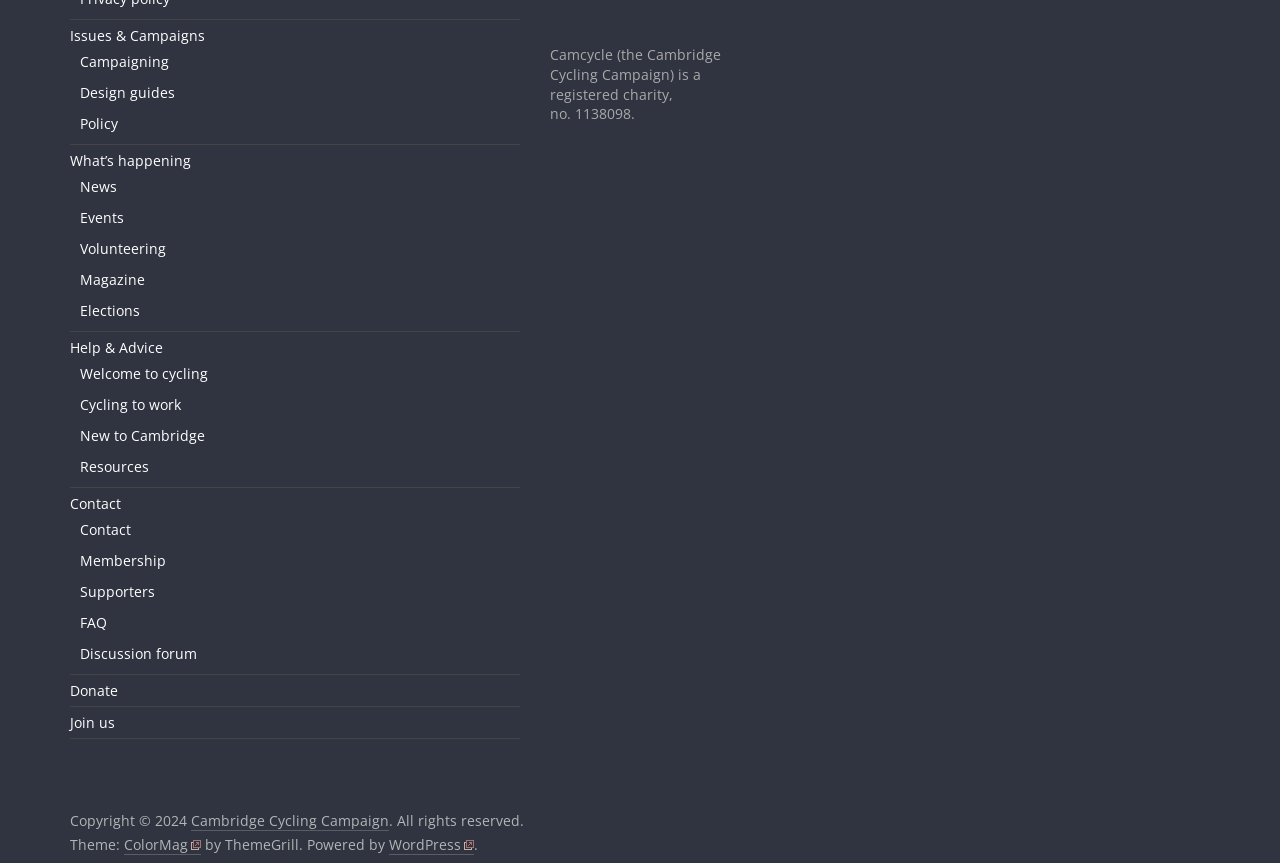For the following element description, predict the bounding box coordinates in the format (top-left x, top-left y, bottom-right x, bottom-right y). All values should be floating point numbers between 0 and 1. Description: TECT Region Workshop

None